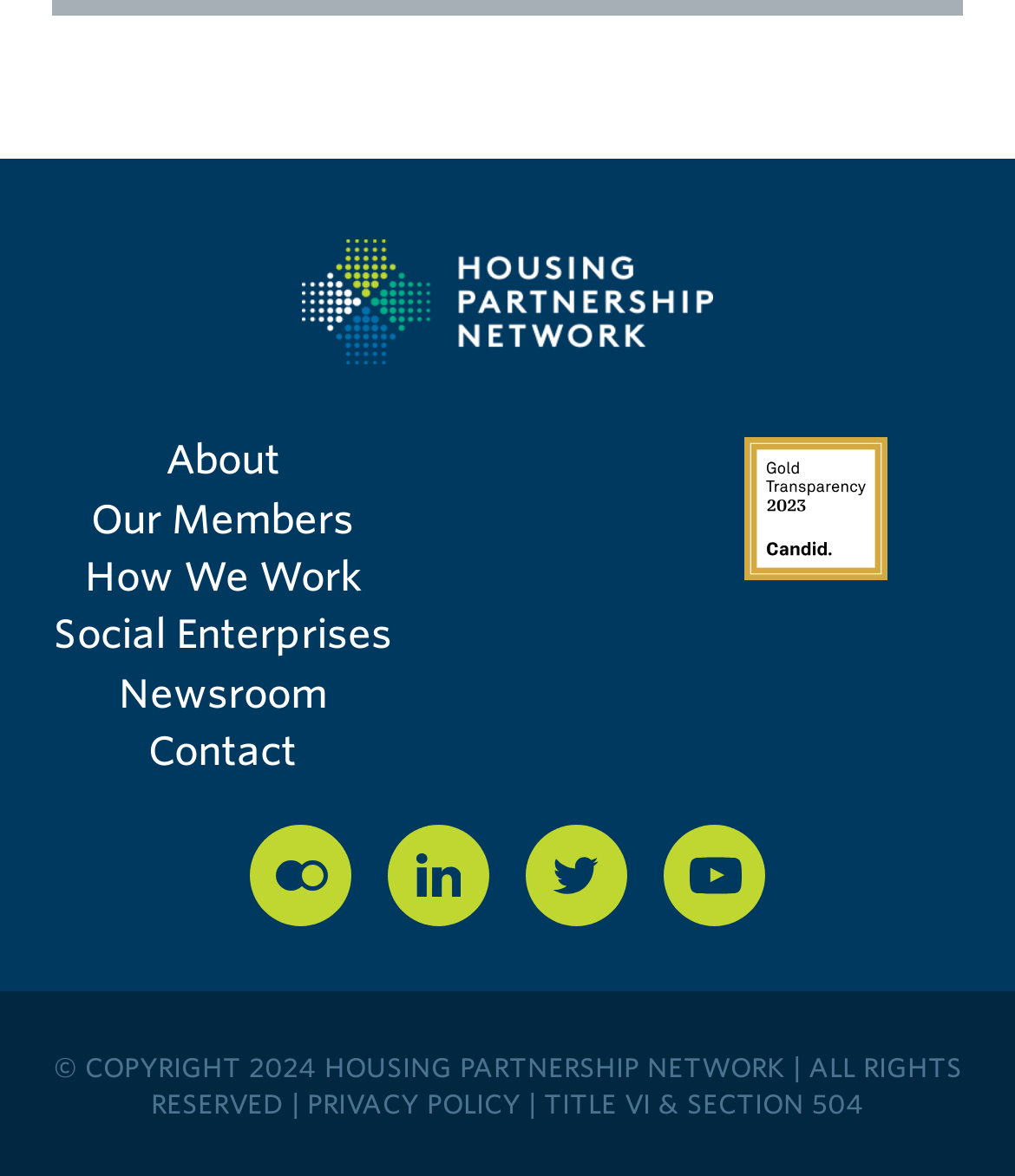Provide the bounding box coordinates for the area that should be clicked to complete the instruction: "visit May 2024".

None